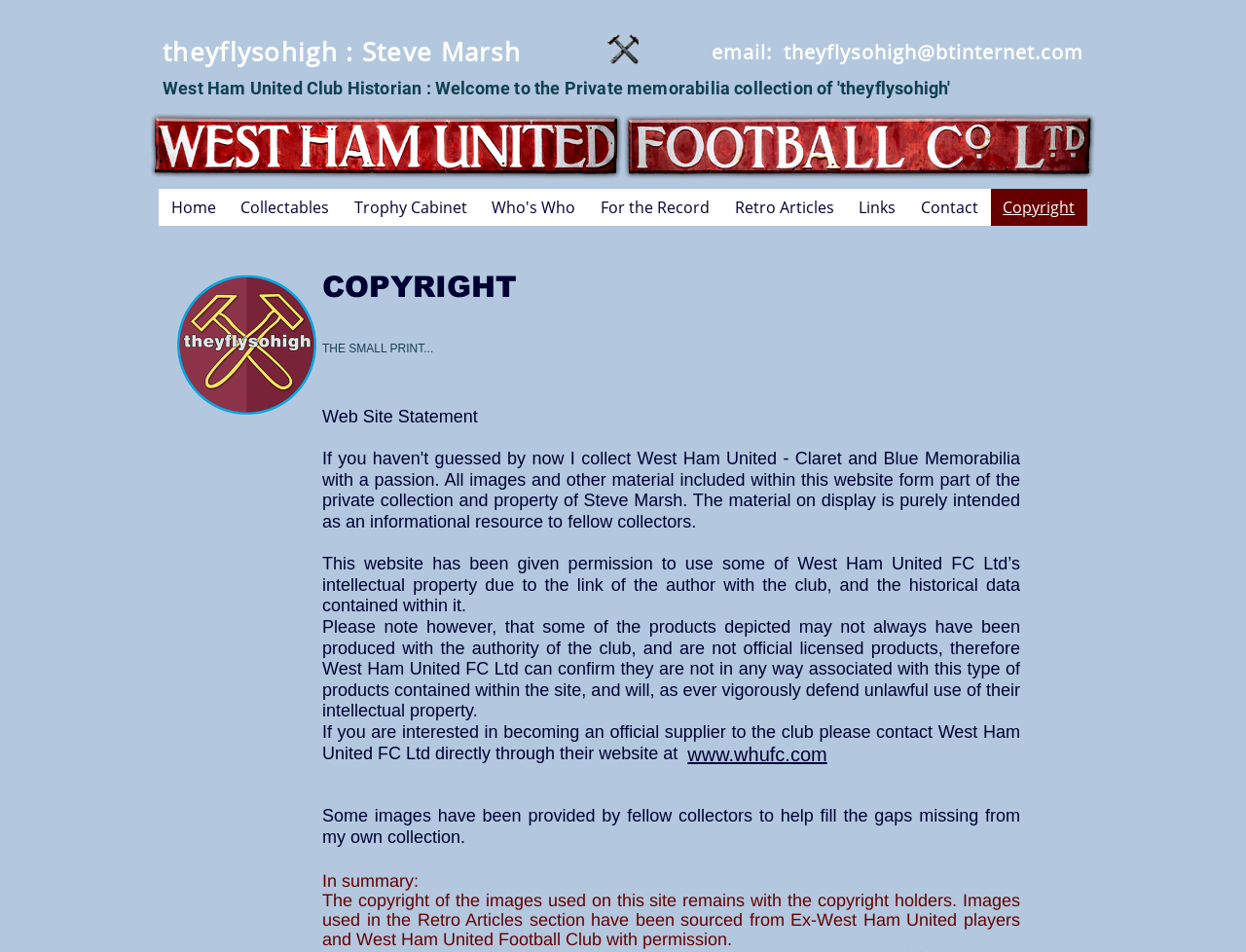Given the element description, predict the bounding box coordinates in the format (top-left x, top-left y, bottom-right x, bottom-right y), using floating point numbers between 0 and 1: Collectables

[0.183, 0.198, 0.274, 0.237]